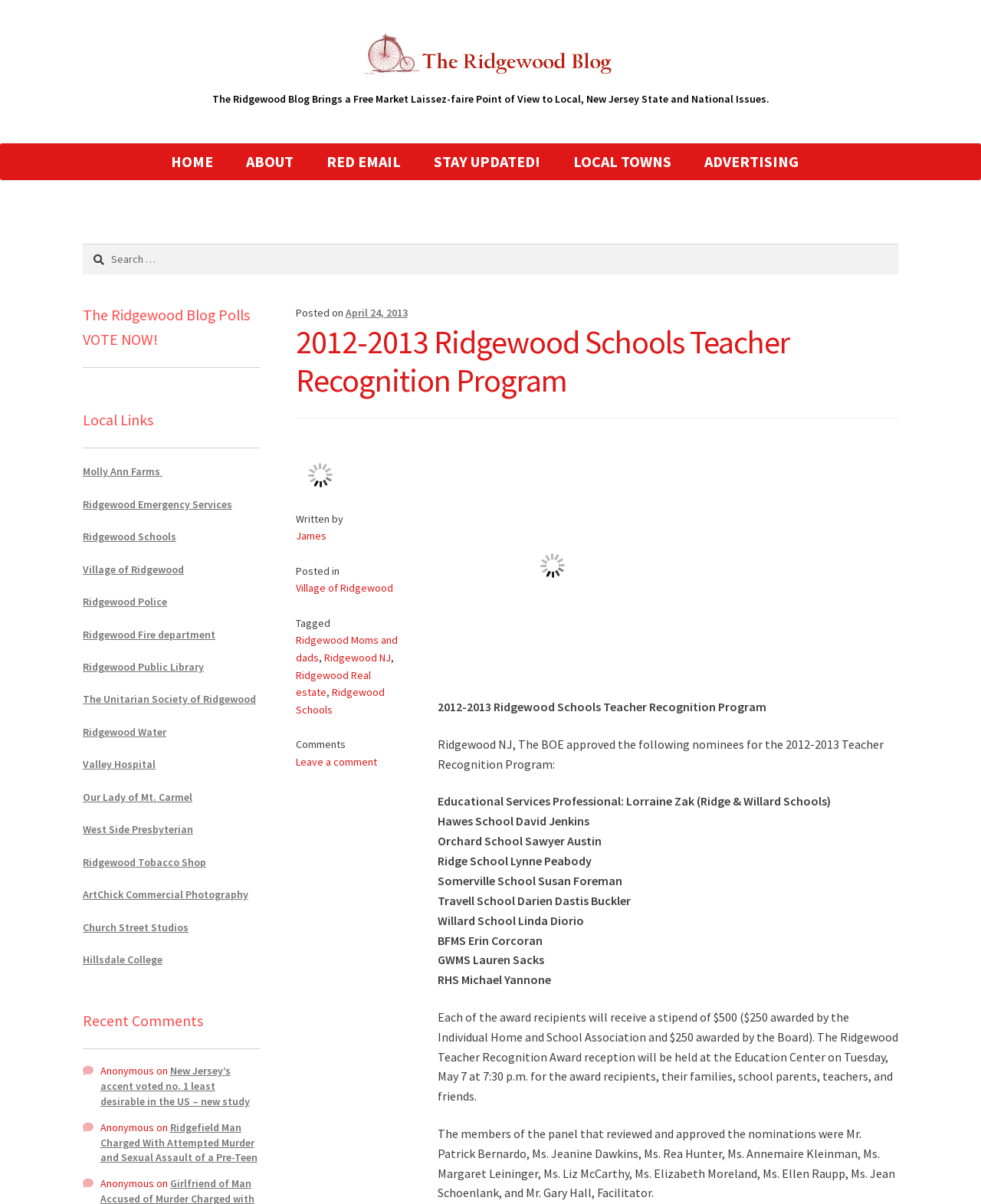Please answer the following question using a single word or phrase: 
How much is the stipend awarded to each of the award recipients?

$500